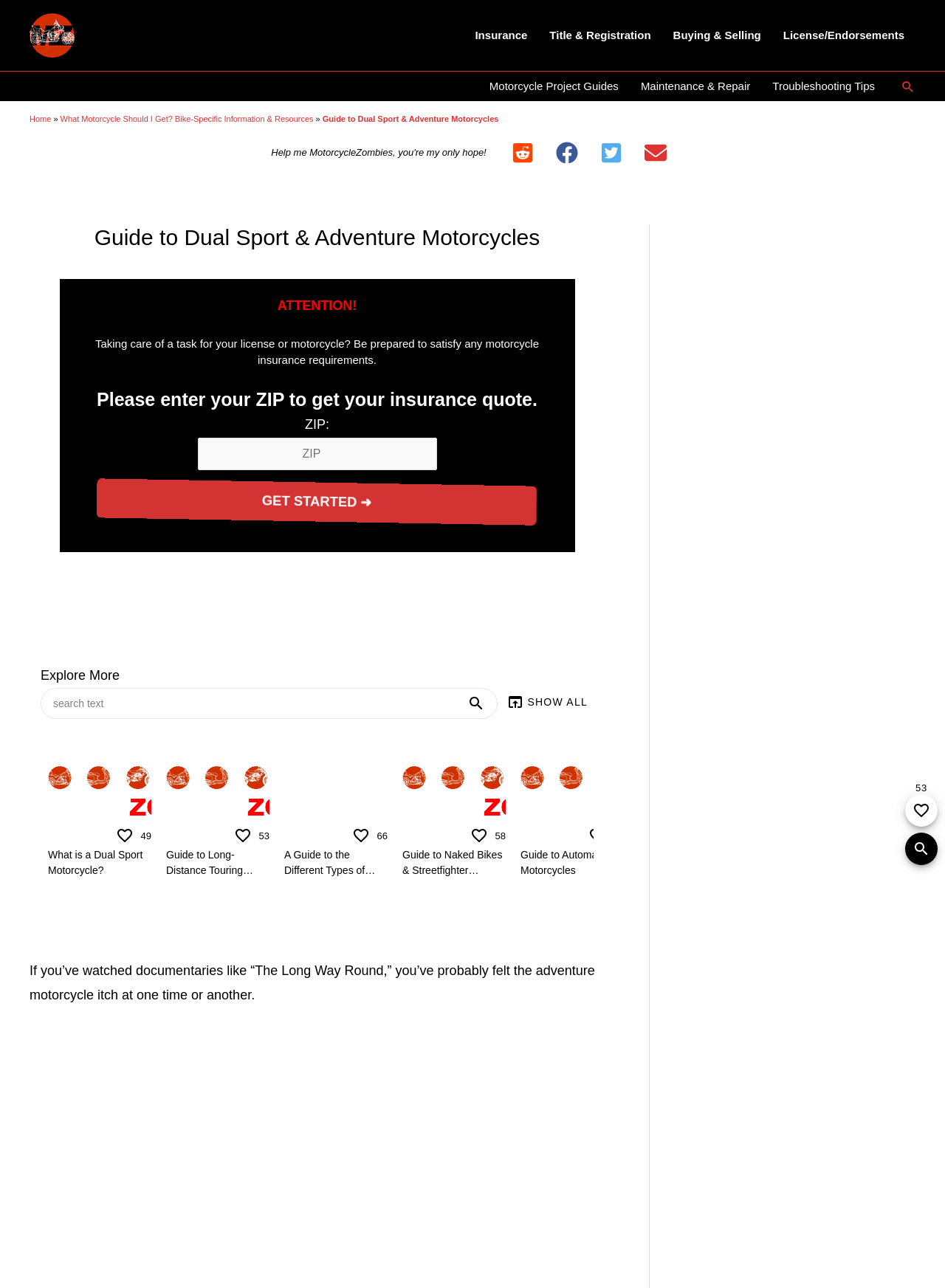Using the element description: "Maintenance & Repair", determine the bounding box coordinates for the specified UI element. The coordinates should be four float numbers between 0 and 1, [left, top, right, bottom].

[0.666, 0.056, 0.806, 0.079]